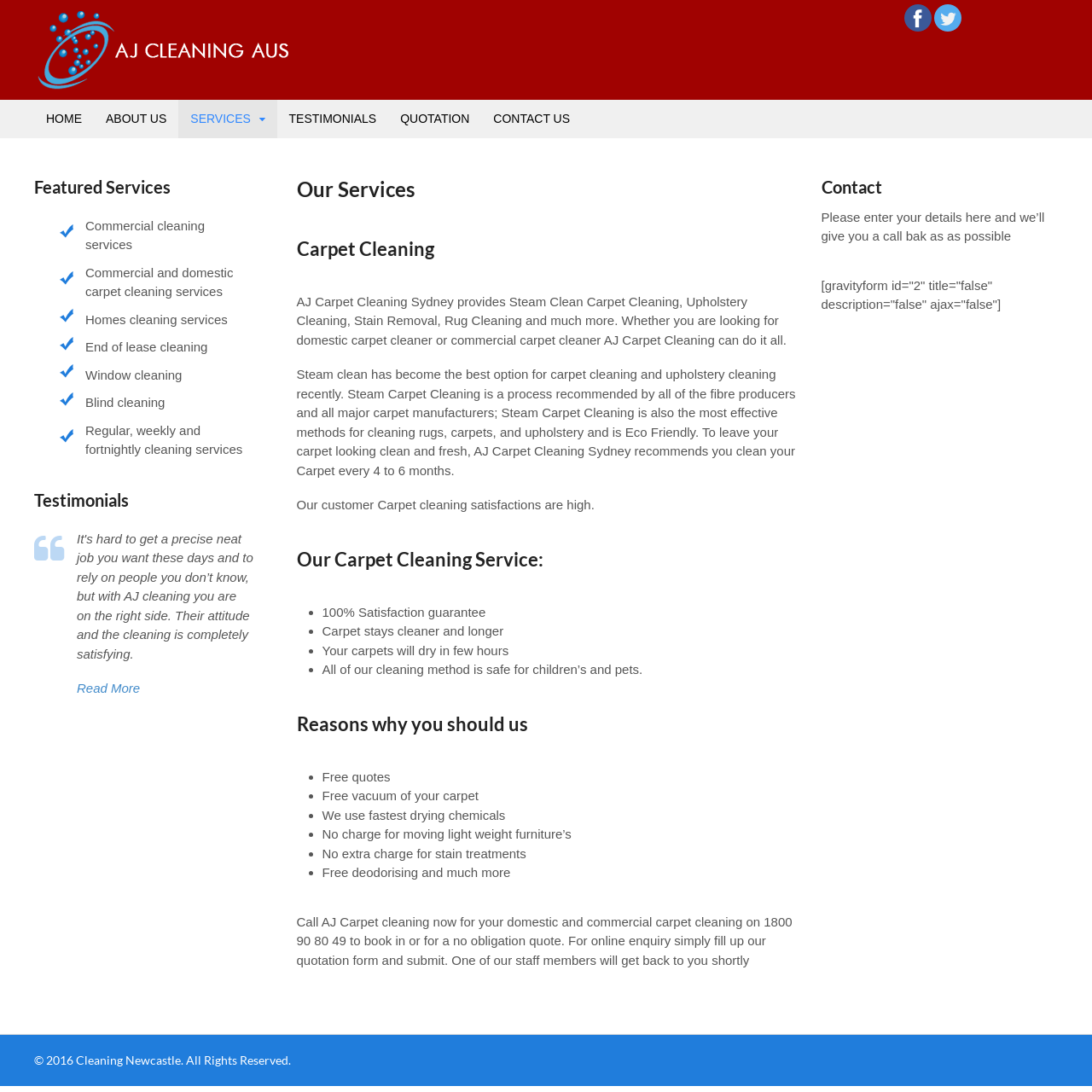Detail the various sections and features of the webpage.

This webpage is about carpet cleaning services provided by AJ Carpet Cleaning Sydney. At the top, there are several links, including "HOME", "ABOUT US", "SERVICES", "TESTIMONIALS", "QUOTATION", and "CONTACT US". Below these links, there is a section featuring various services, including commercial cleaning, homes cleaning, end of lease cleaning, window cleaning, and blind cleaning.

The main content of the webpage is divided into three sections. The first section is about featured services, which includes a list of services provided by the company. The second section is about testimonials, where a quote from a satisfied customer is displayed, along with a "Read More" link.

The third section is about the company's carpet cleaning services. It starts with a heading "Our Services" and is followed by a detailed description of the services provided, including steam clean carpet cleaning, upholstery cleaning, stain removal, and rug cleaning. The company highlights the benefits of steam cleaning, which is recommended by fiber producers and major carpet manufacturers.

Below this, there is a list of benefits of using the company's carpet cleaning service, including a 100% satisfaction guarantee, longer-lasting cleanliness, quick drying, and safe methods for children and pets. The company also lists reasons why customers should choose them, including free quotes, free vacuuming, fast drying chemicals, and no extra charge for stain treatments.

At the bottom of the webpage, there is a call to action, encouraging customers to call or fill out a quotation form to book a service. There is also a contact section with a heading "Contact" and a form to fill out for online enquiries. Finally, there is a copyright notice at the very bottom of the page.